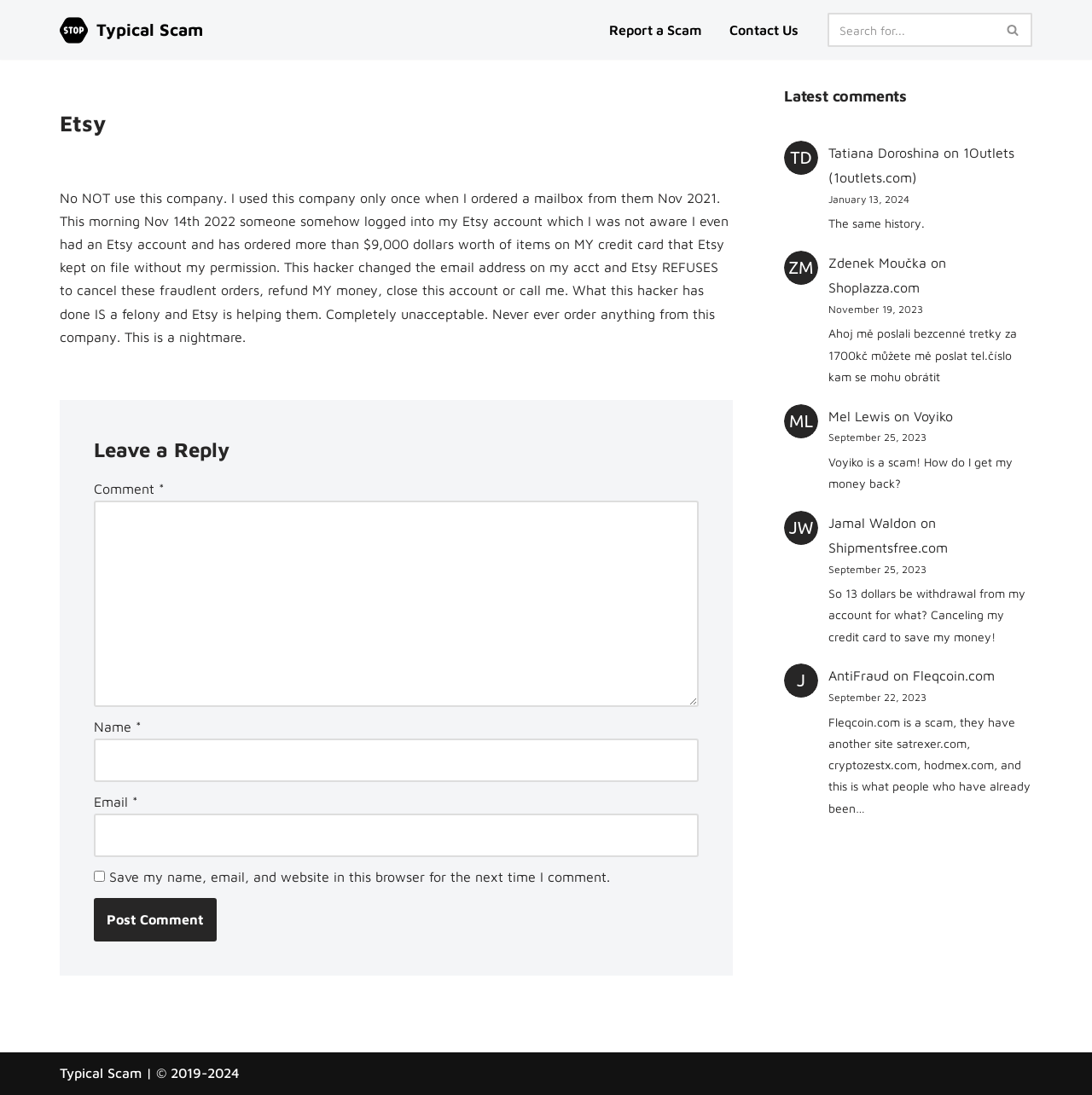Specify the bounding box coordinates of the region I need to click to perform the following instruction: "Read the latest comments". The coordinates must be four float numbers in the range of 0 to 1, i.e., [left, top, right, bottom].

[0.718, 0.078, 0.945, 0.097]